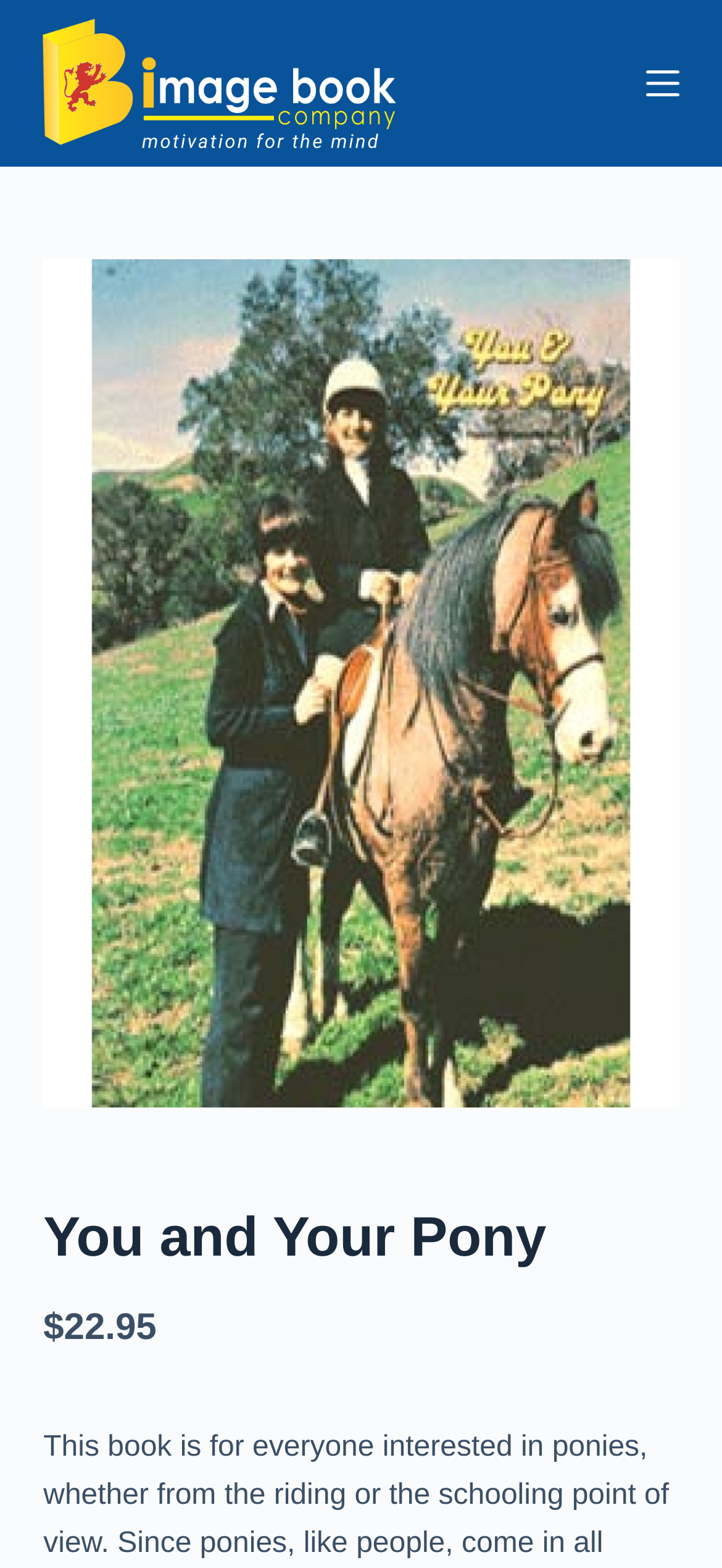Please provide the bounding box coordinates for the UI element as described: "Share Link". The coordinates must be four floats between 0 and 1, represented as [left, top, right, bottom].

None